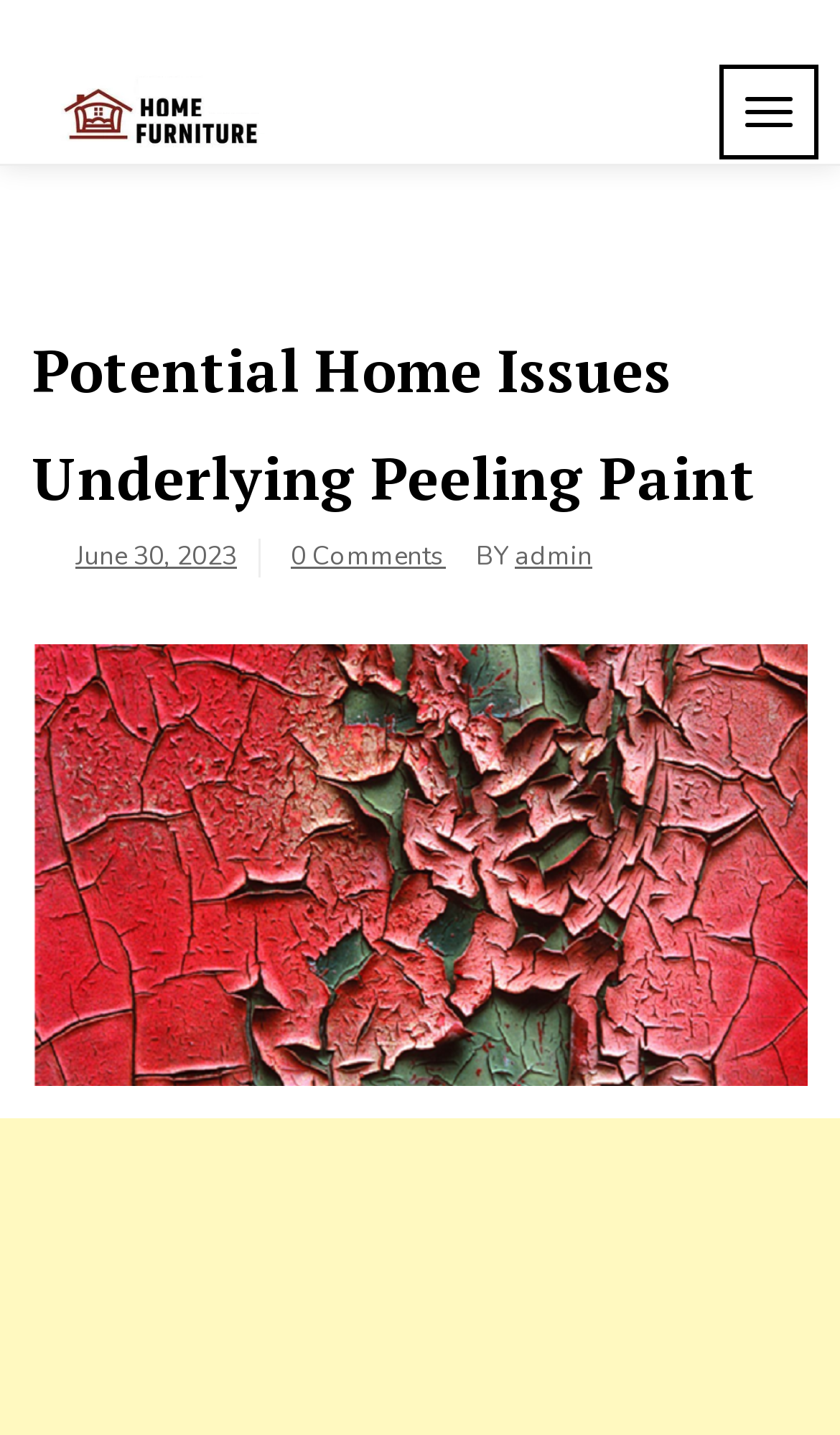Using the description: "June 30, 2023", determine the UI element's bounding box coordinates. Ensure the coordinates are in the format of four float numbers between 0 and 1, i.e., [left, top, right, bottom].

[0.09, 0.376, 0.282, 0.4]